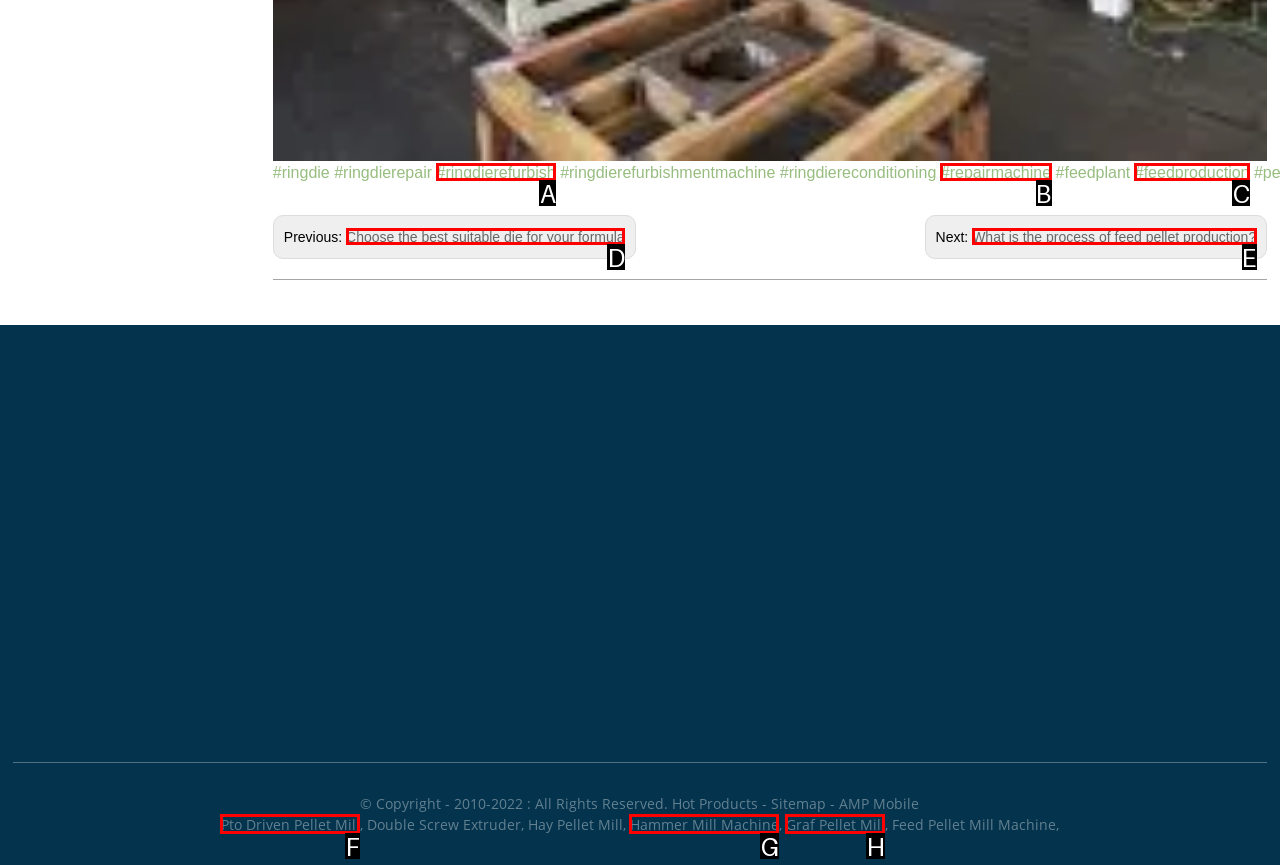Determine the HTML element that aligns with the description: Pto Driven Pellet Mill
Answer by stating the letter of the appropriate option from the available choices.

F